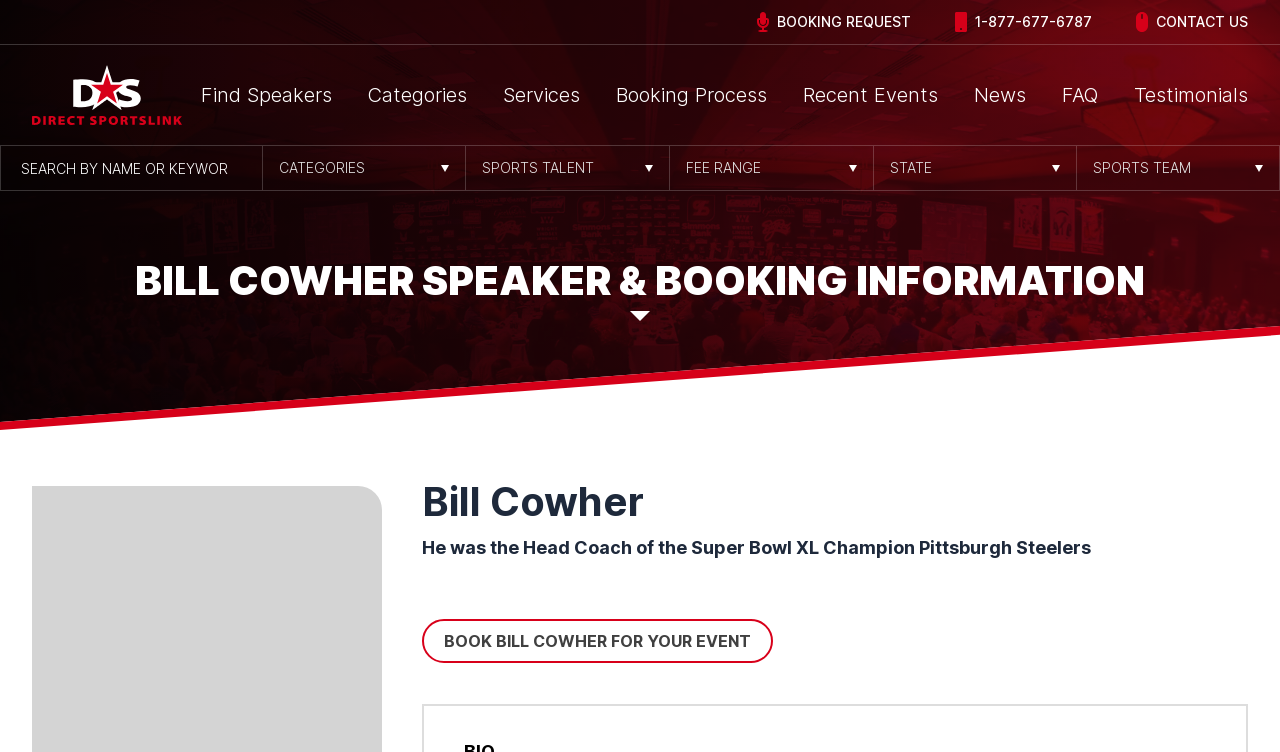Determine the bounding box coordinates of the area to click in order to meet this instruction: "Make a booking request".

[0.591, 0.016, 0.712, 0.043]